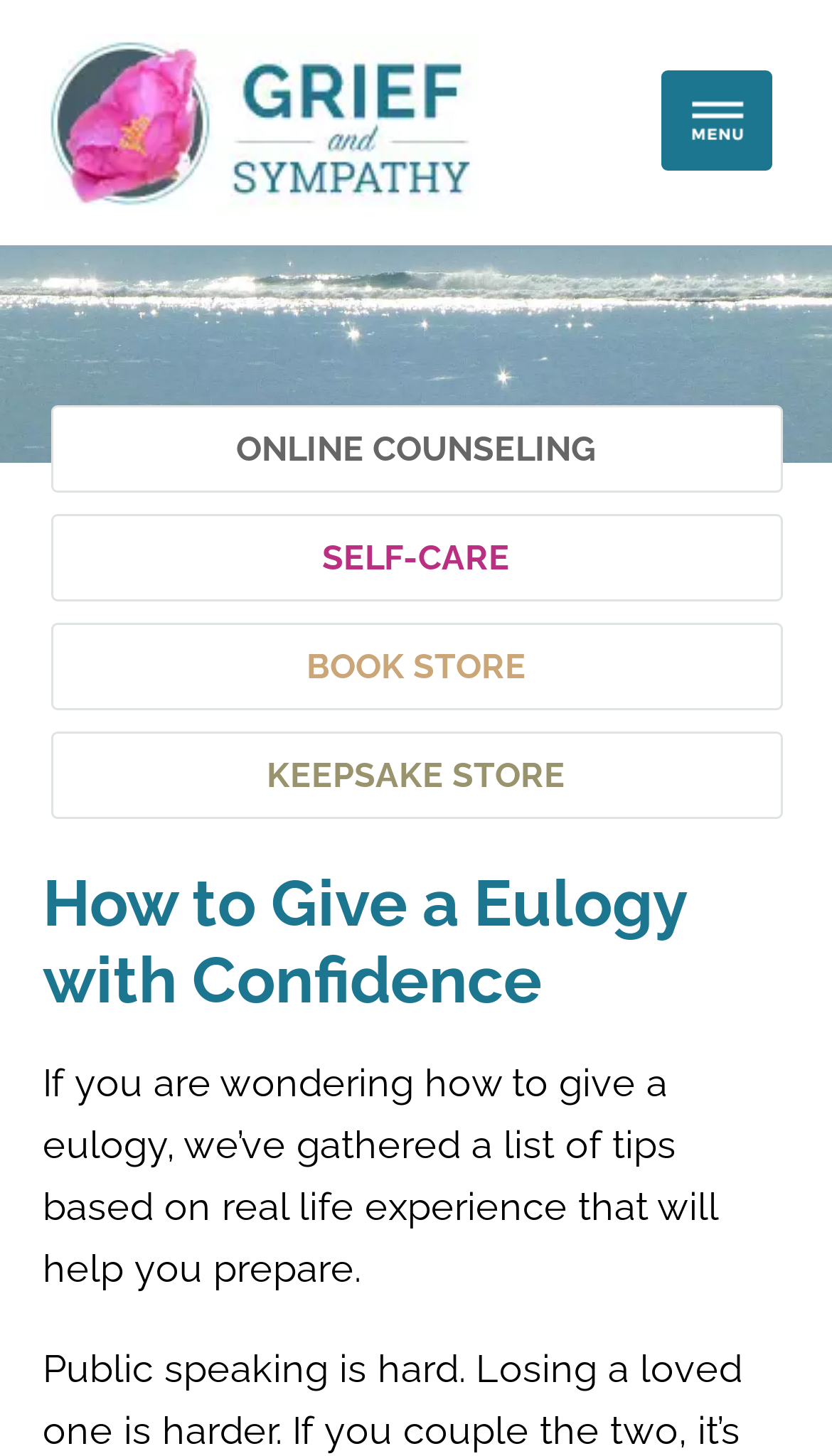Please answer the following question using a single word or phrase: 
What is the layout of the top-right section?

Table layout